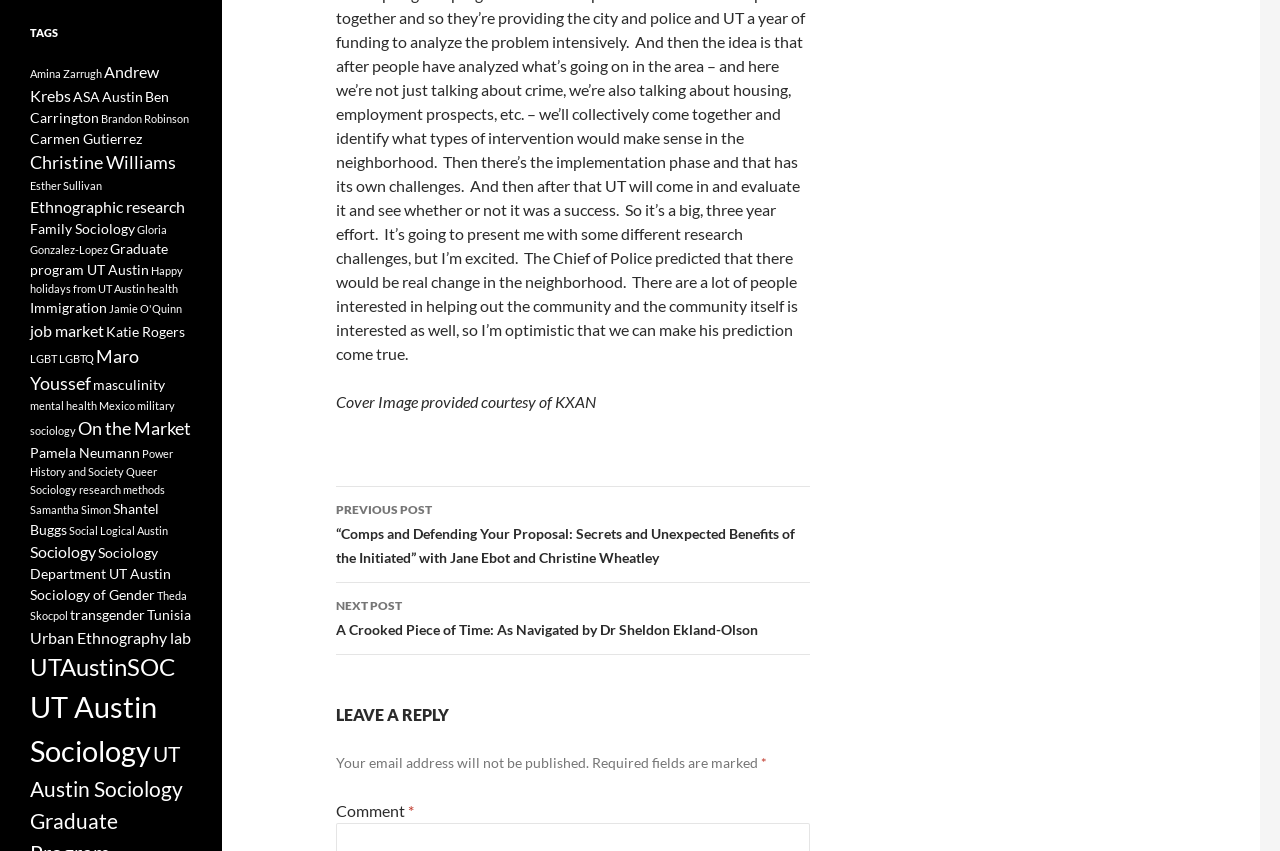Pinpoint the bounding box coordinates of the element you need to click to execute the following instruction: "Click on the 'LEAVE A REPLY' heading". The bounding box should be represented by four float numbers between 0 and 1, in the format [left, top, right, bottom].

[0.262, 0.826, 0.633, 0.854]